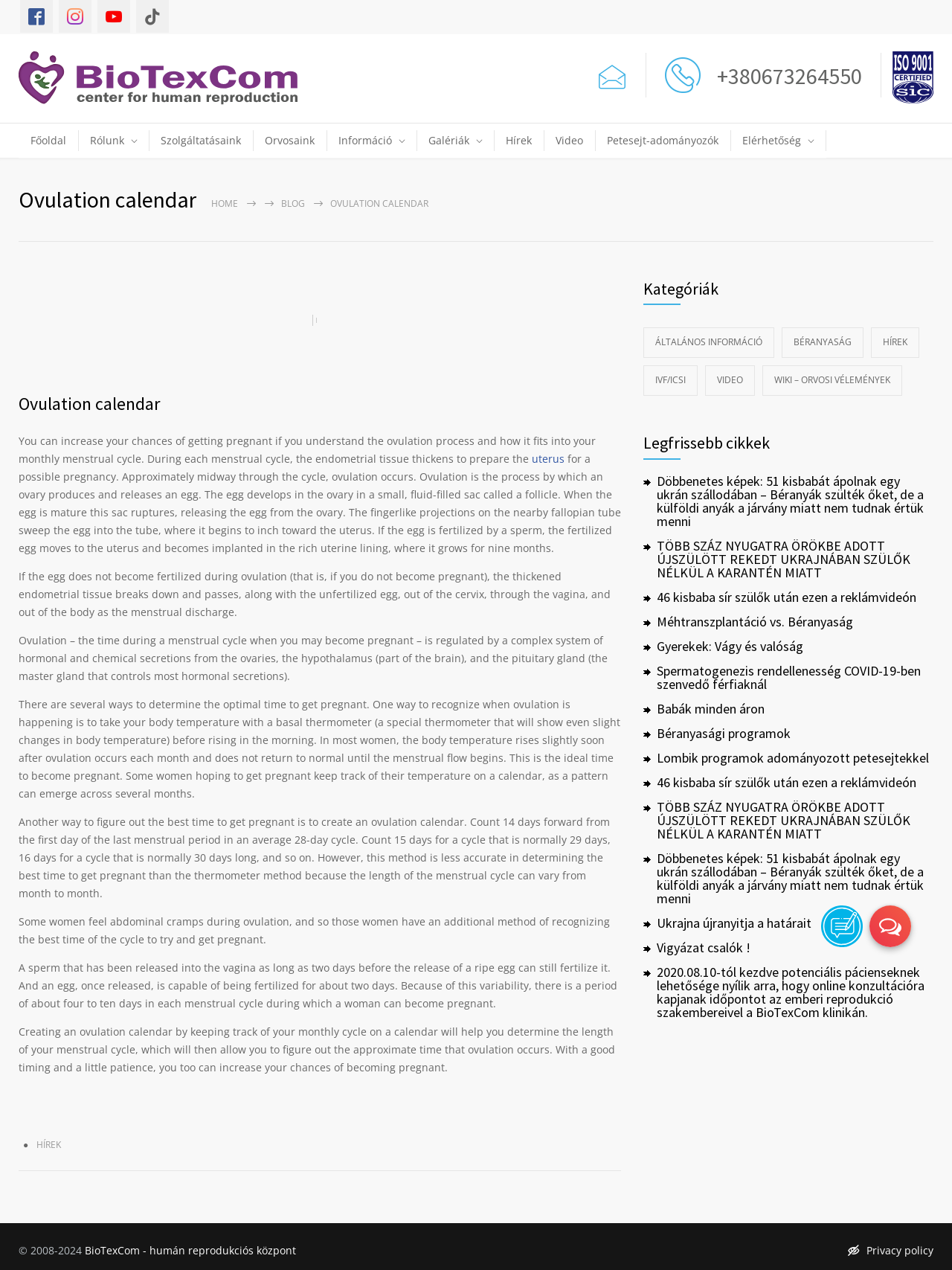Please predict the bounding box coordinates of the element's region where a click is necessary to complete the following instruction: "Learn about 'Béranyaság'". The coordinates should be represented by four float numbers between 0 and 1, i.e., [left, top, right, bottom].

[0.821, 0.258, 0.907, 0.282]